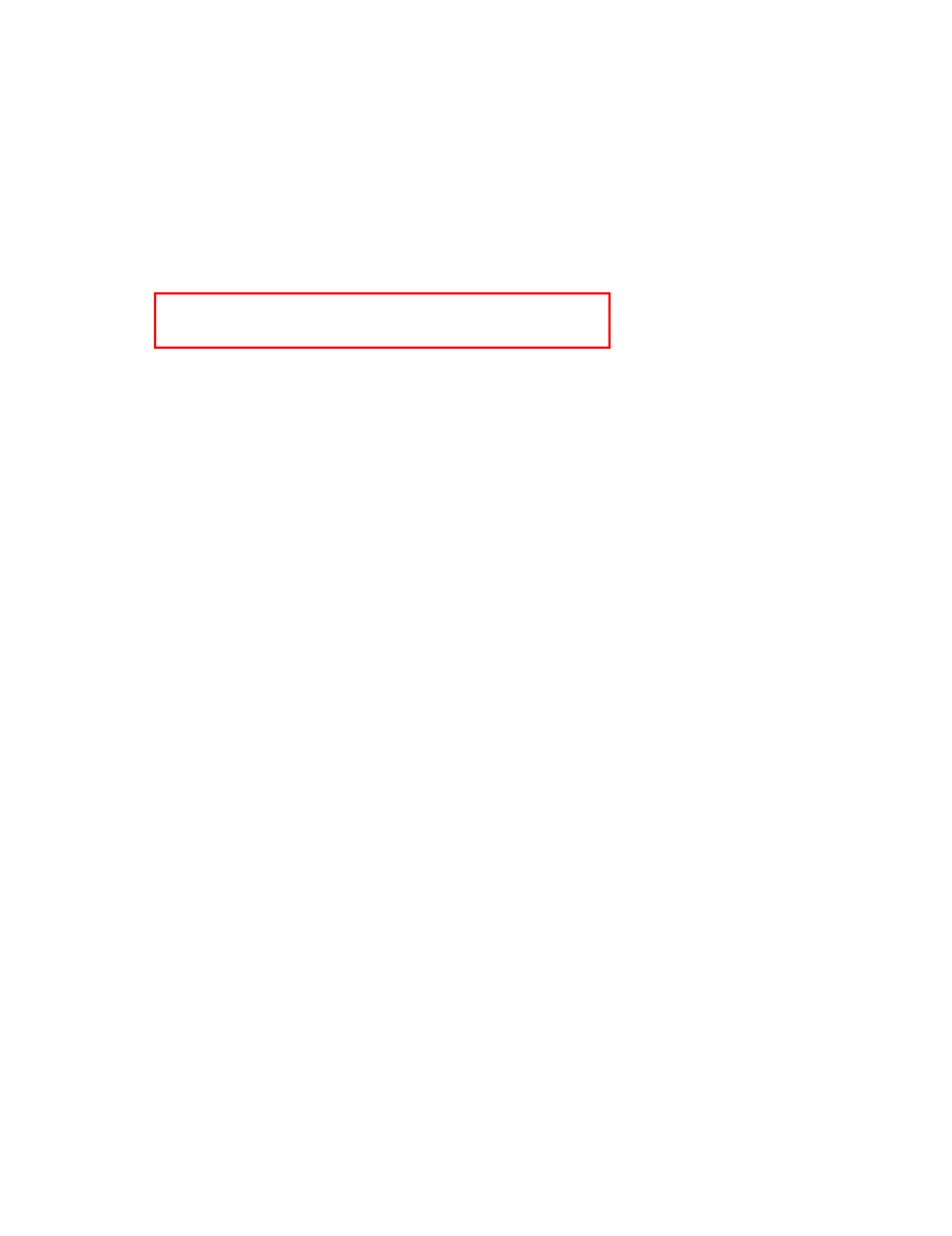There is a UI element on the webpage screenshot marked by a red bounding box. Extract and generate the text content from within this red box.

The University’s annual Research Excellence Awards recognise outstanding research and celebrate achievement within the OU research environment. In its third year, there were 138 submissions across the 12 categories.